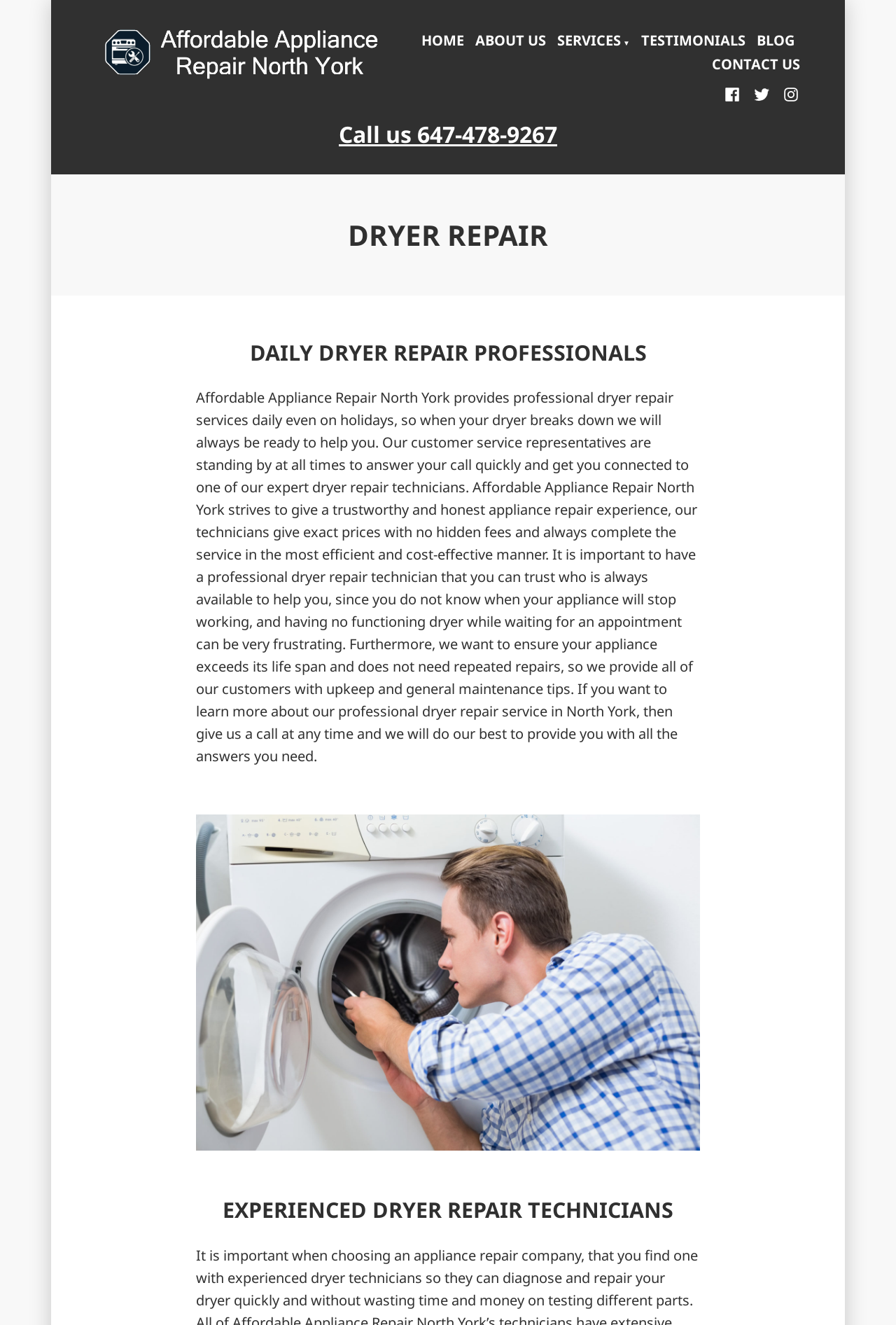Pinpoint the bounding box coordinates of the element to be clicked to execute the instruction: "Learn more about DRYER REPAIR services".

[0.057, 0.132, 0.943, 0.223]